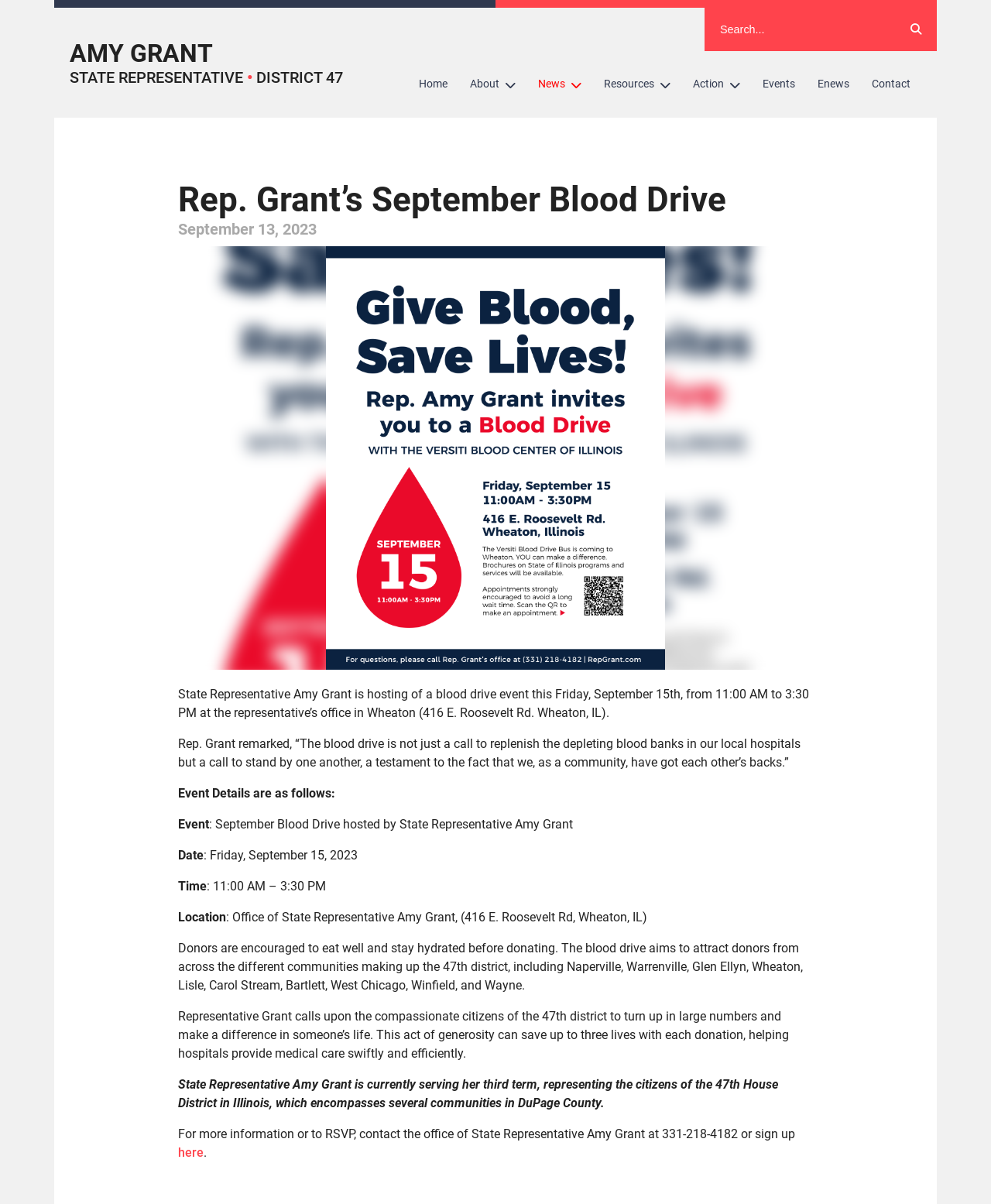Using the description: "ABOUT US", identify the bounding box of the corresponding UI element in the screenshot.

None